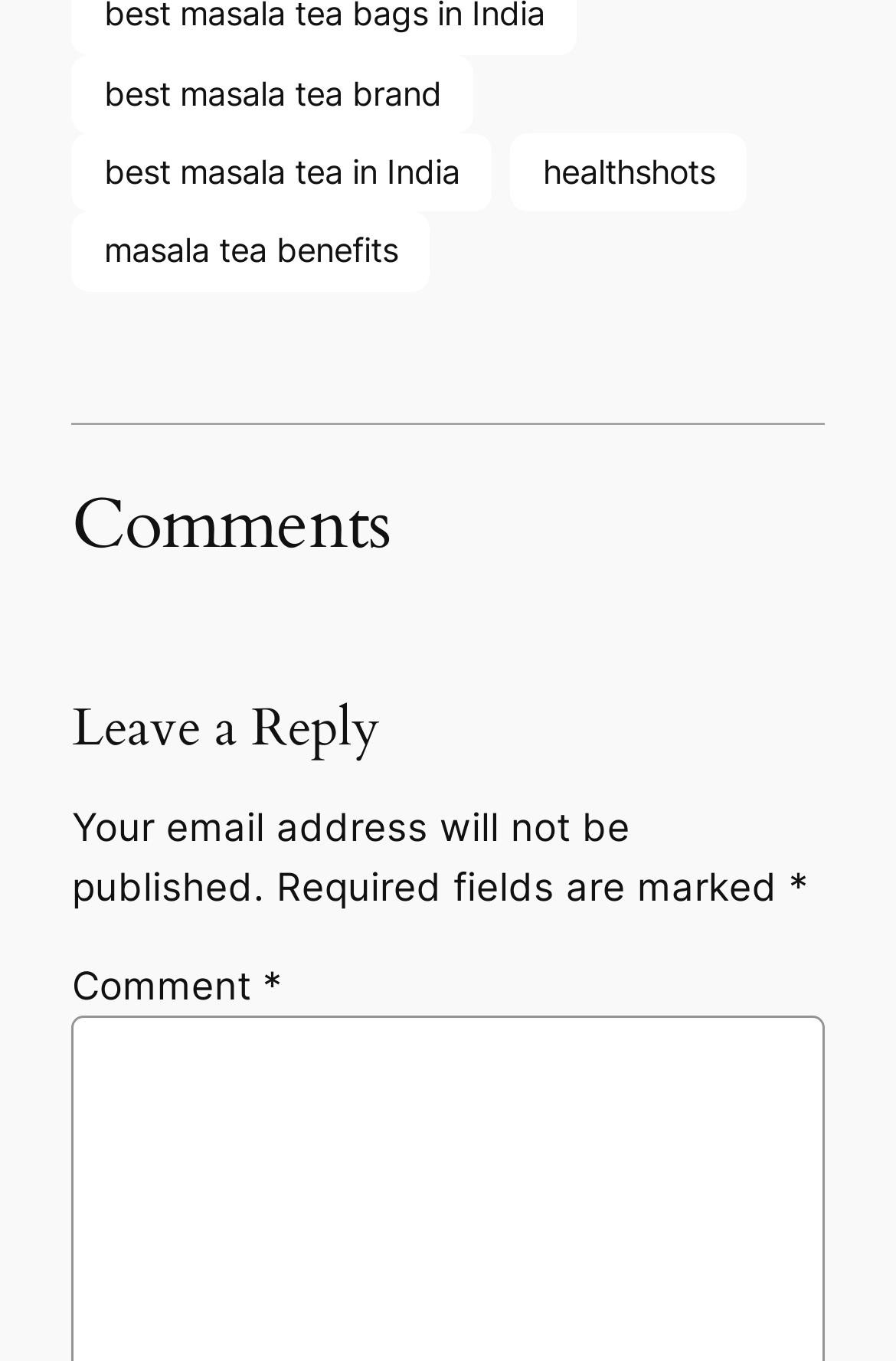Using the element description: "benefits of masala tea", determine the bounding box coordinates. The coordinates should be in the format [left, top, right, bottom], with values between 0 and 1.

[0.08, 0.54, 0.524, 0.598]